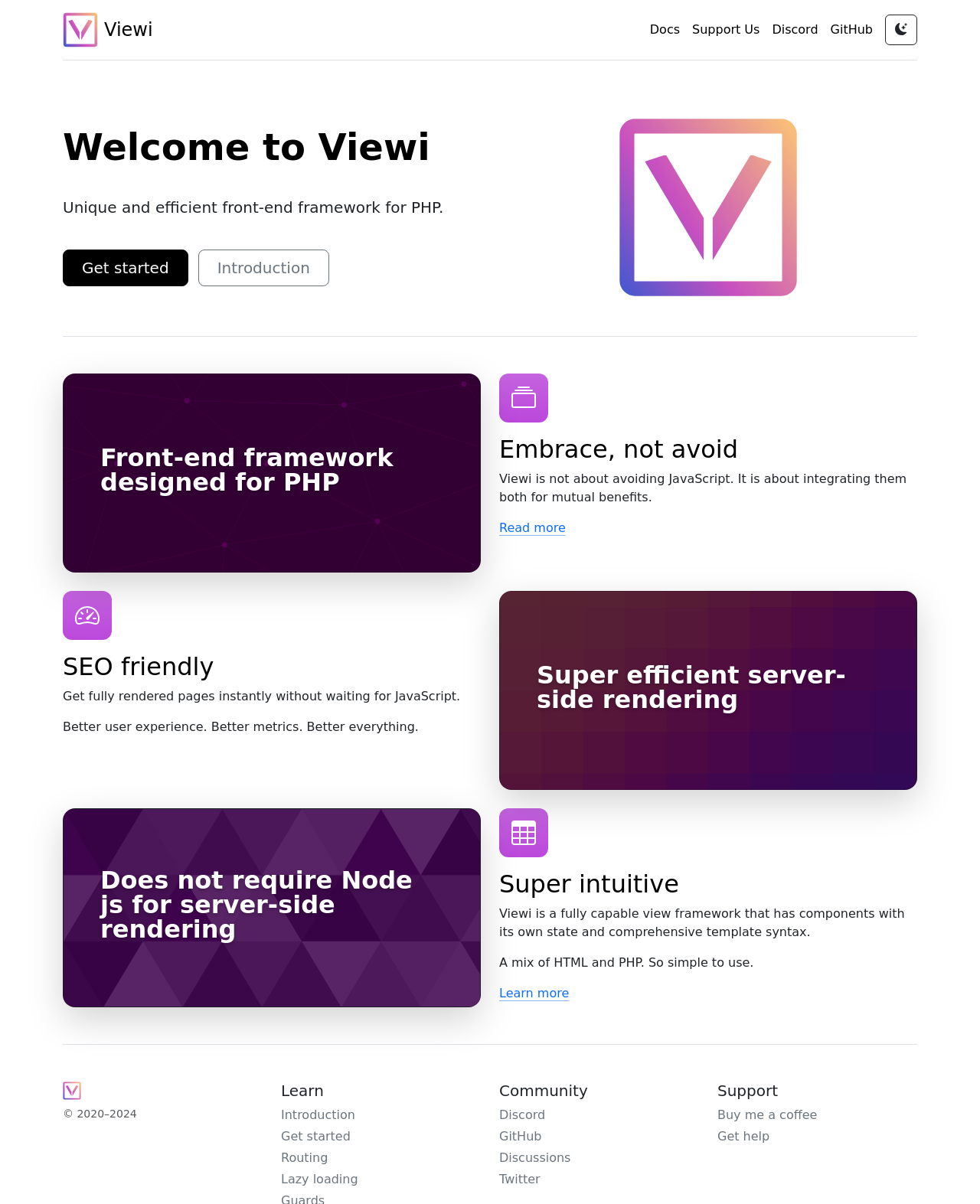Look at the image and answer the question in detail:
What is the mix of languages used in Viewi?

The text 'A mix of HTML and PHP. So simple to use.' suggests that Viewi uses a mix of HTML and PHP languages.